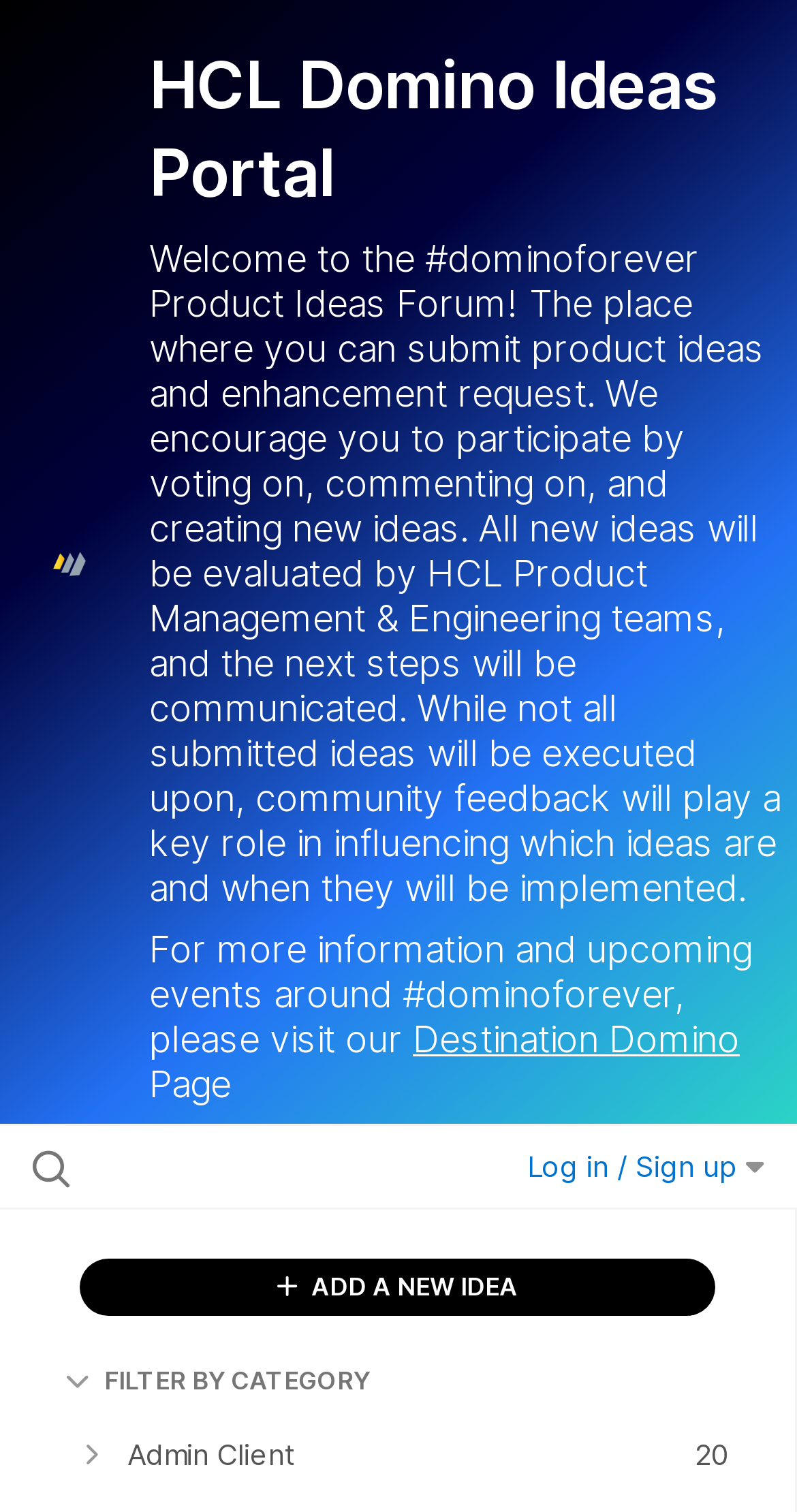Find the bounding box coordinates of the area to click in order to follow the instruction: "Filter the results".

None